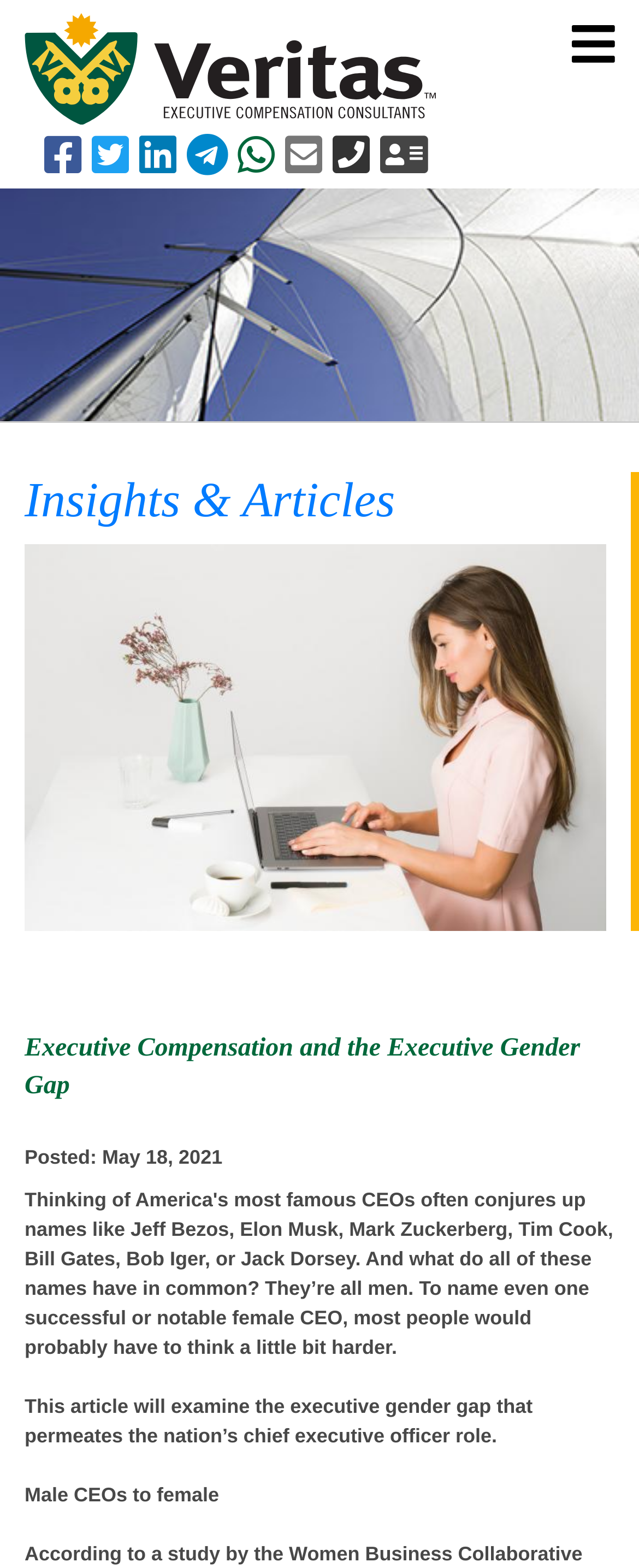Please extract the primary headline from the webpage.

Executive Compensation and the Executive Gender Gap